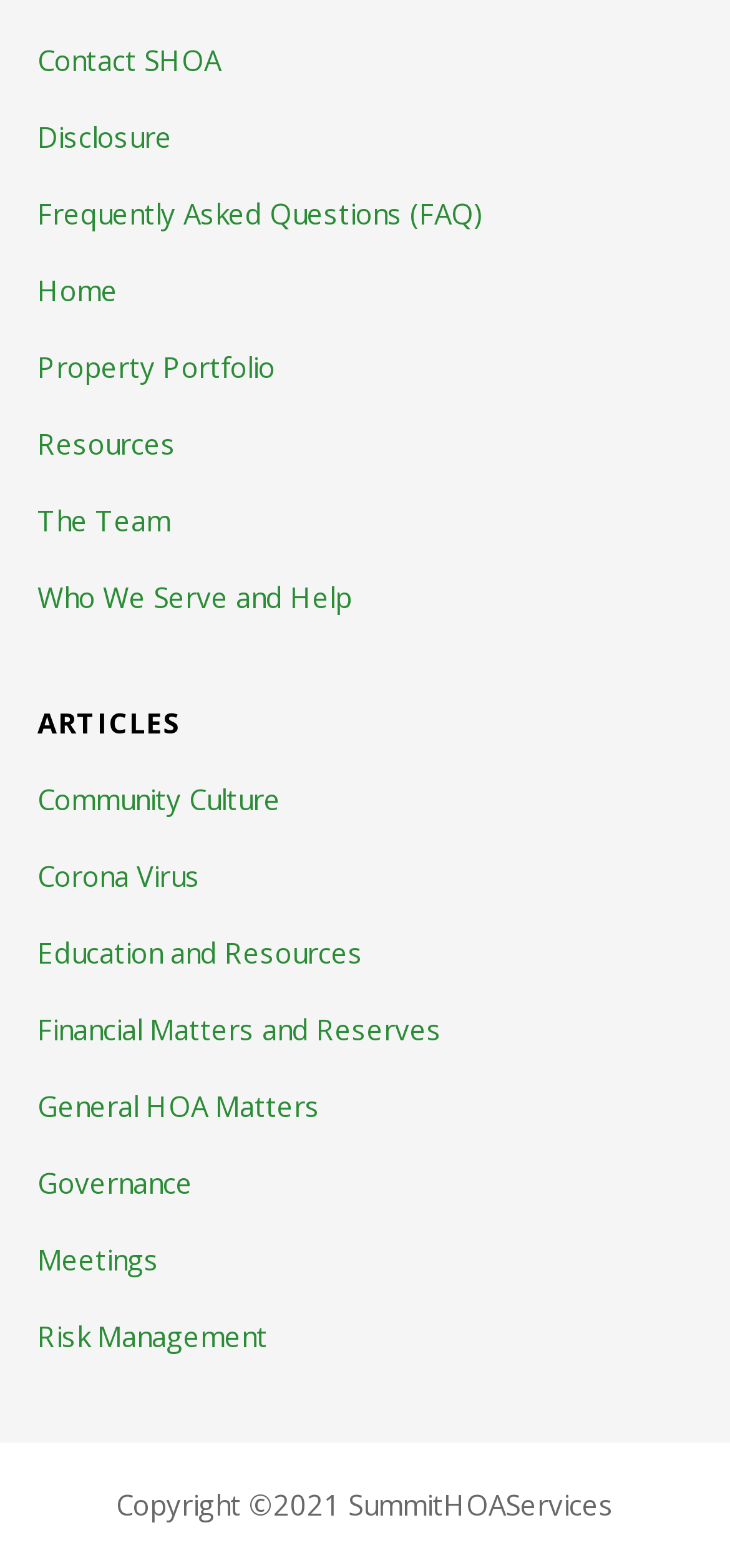How many article categories are there?
Answer the question based on the image using a single word or a brief phrase.

11